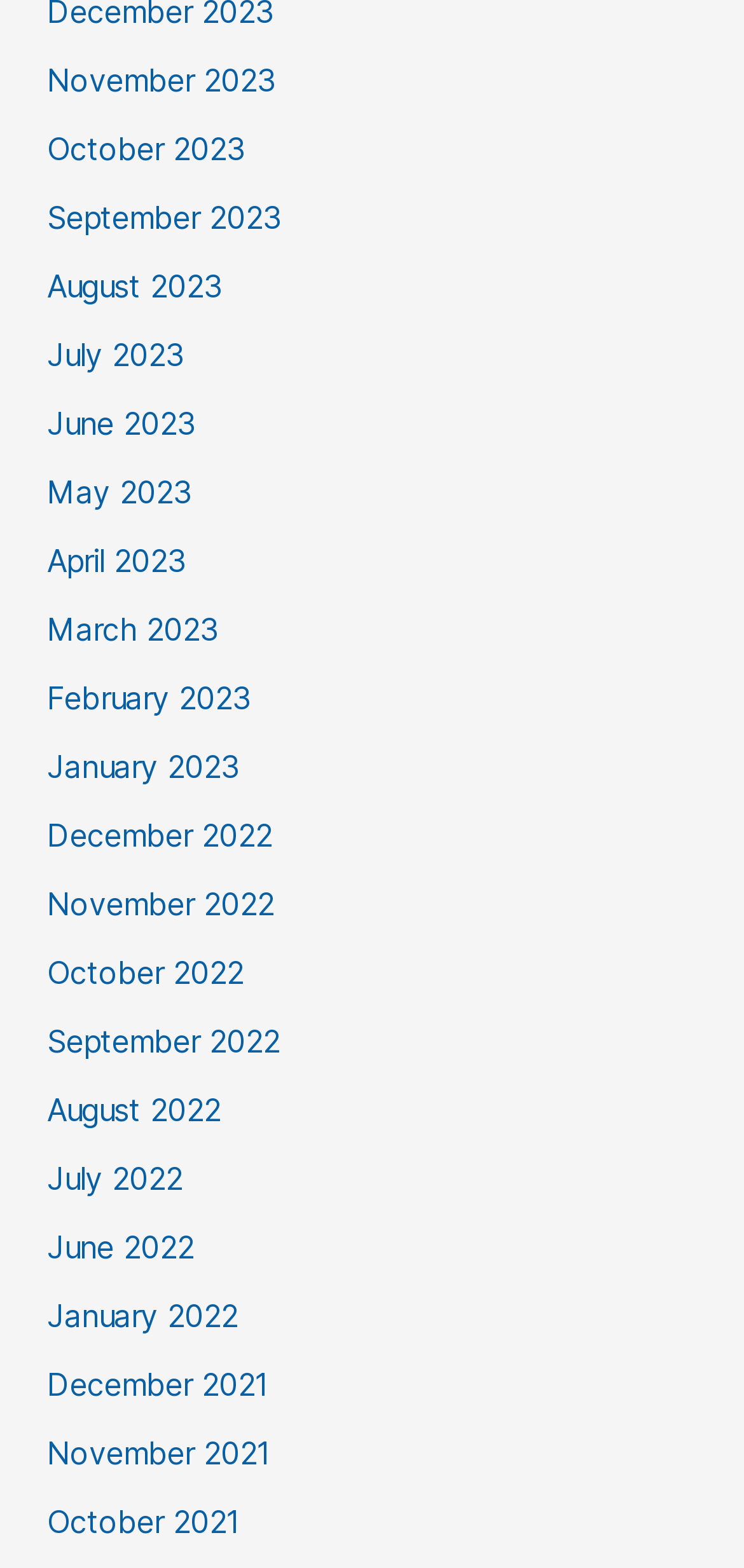Please identify the bounding box coordinates of the clickable area that will allow you to execute the instruction: "View October 2022".

[0.063, 0.608, 0.327, 0.632]